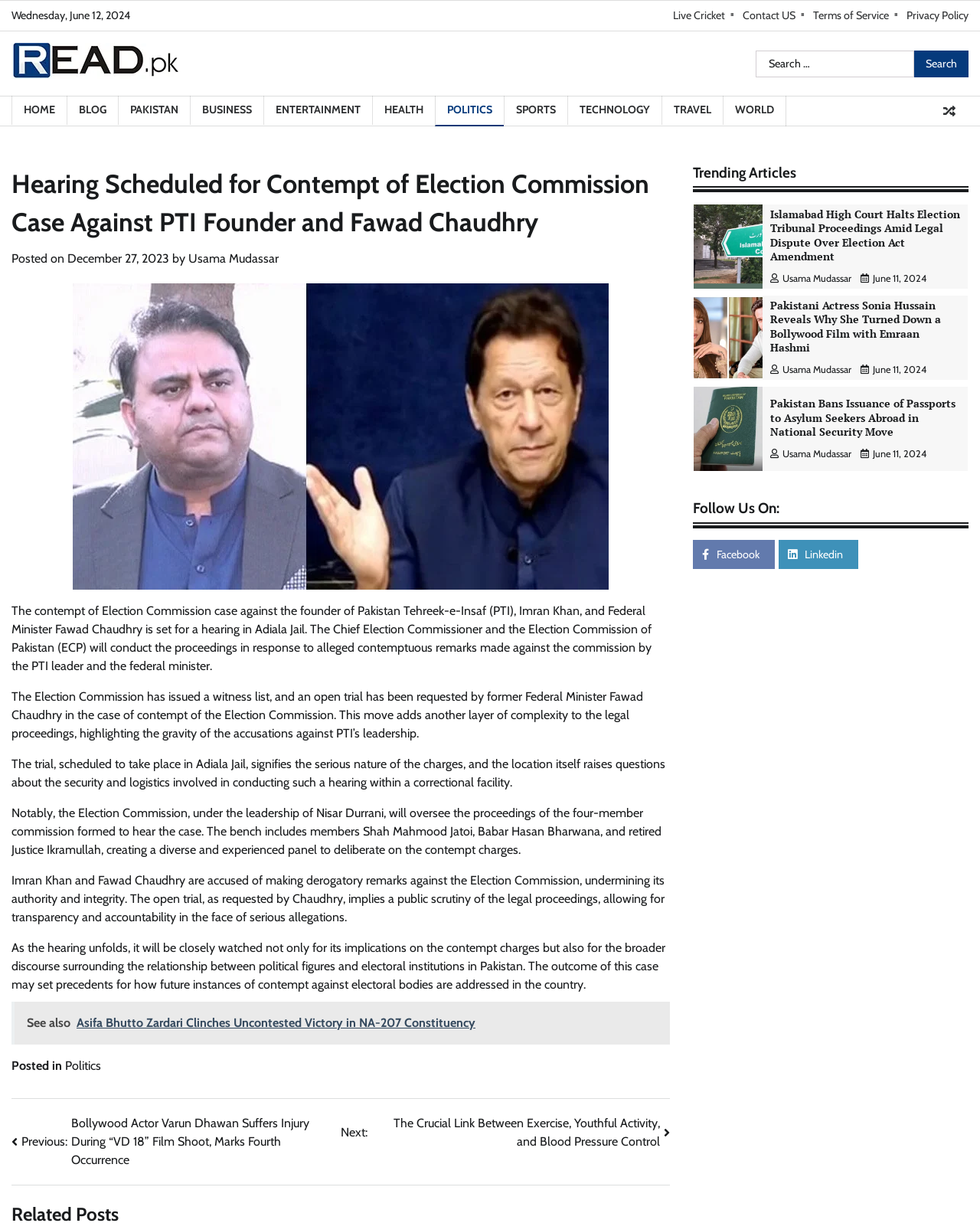Kindly determine the bounding box coordinates of the area that needs to be clicked to fulfill this instruction: "Read the article about Islamabad High Court Halts Election Tribunal Proceedings".

[0.786, 0.393, 0.98, 0.44]